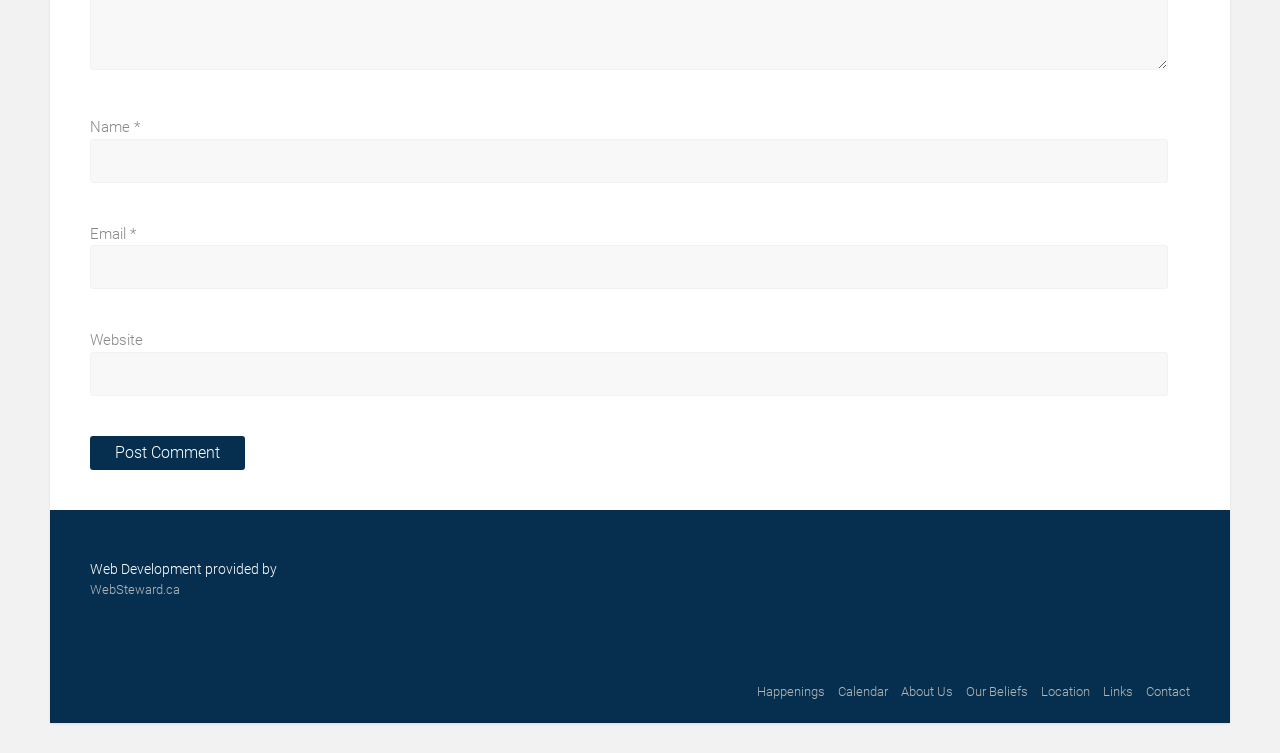Find the bounding box coordinates of the clickable area required to complete the following action: "Go to the About Us page".

[0.704, 0.909, 0.745, 0.928]